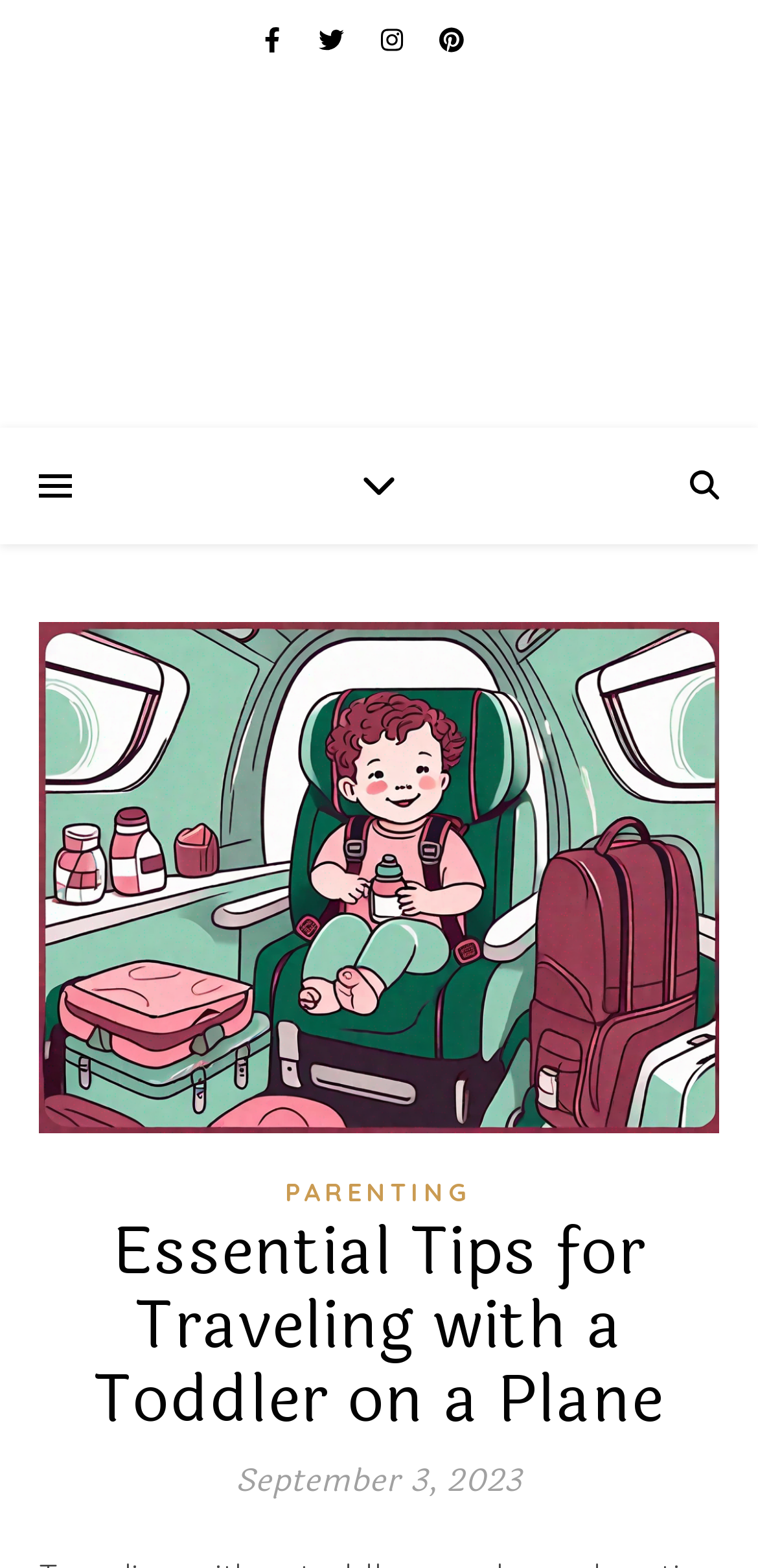How many links are in the top navigation bar?
Based on the screenshot, provide a one-word or short-phrase response.

4